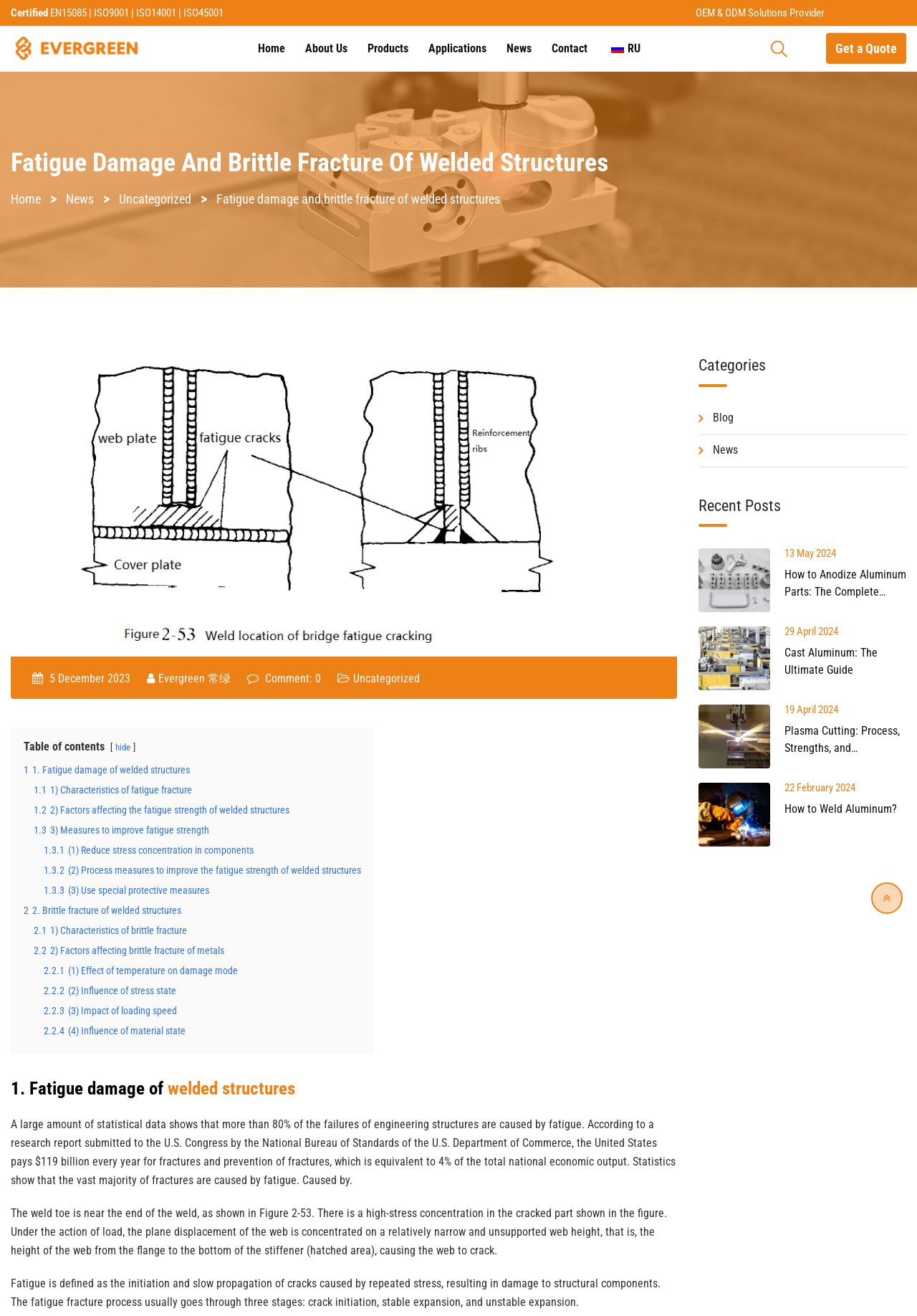Please identify the bounding box coordinates of the element's region that needs to be clicked to fulfill the following instruction: "Select Archives". The bounding box coordinates should consist of four float numbers between 0 and 1, i.e., [left, top, right, bottom].

None